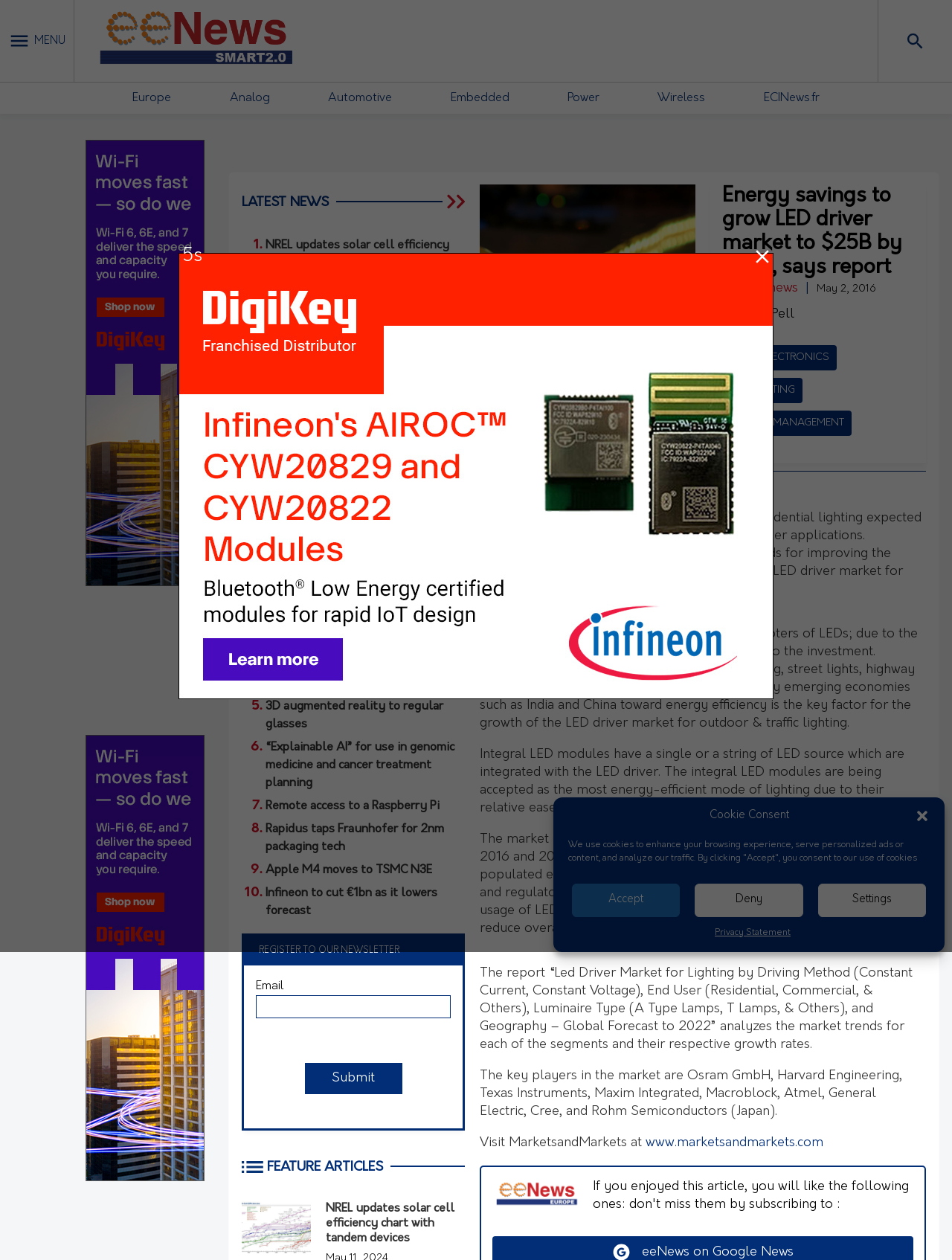Pinpoint the bounding box coordinates of the clickable area necessary to execute the following instruction: "Visit MarketsandMarkets". The coordinates should be given as four float numbers between 0 and 1, namely [left, top, right, bottom].

[0.678, 0.902, 0.865, 0.913]